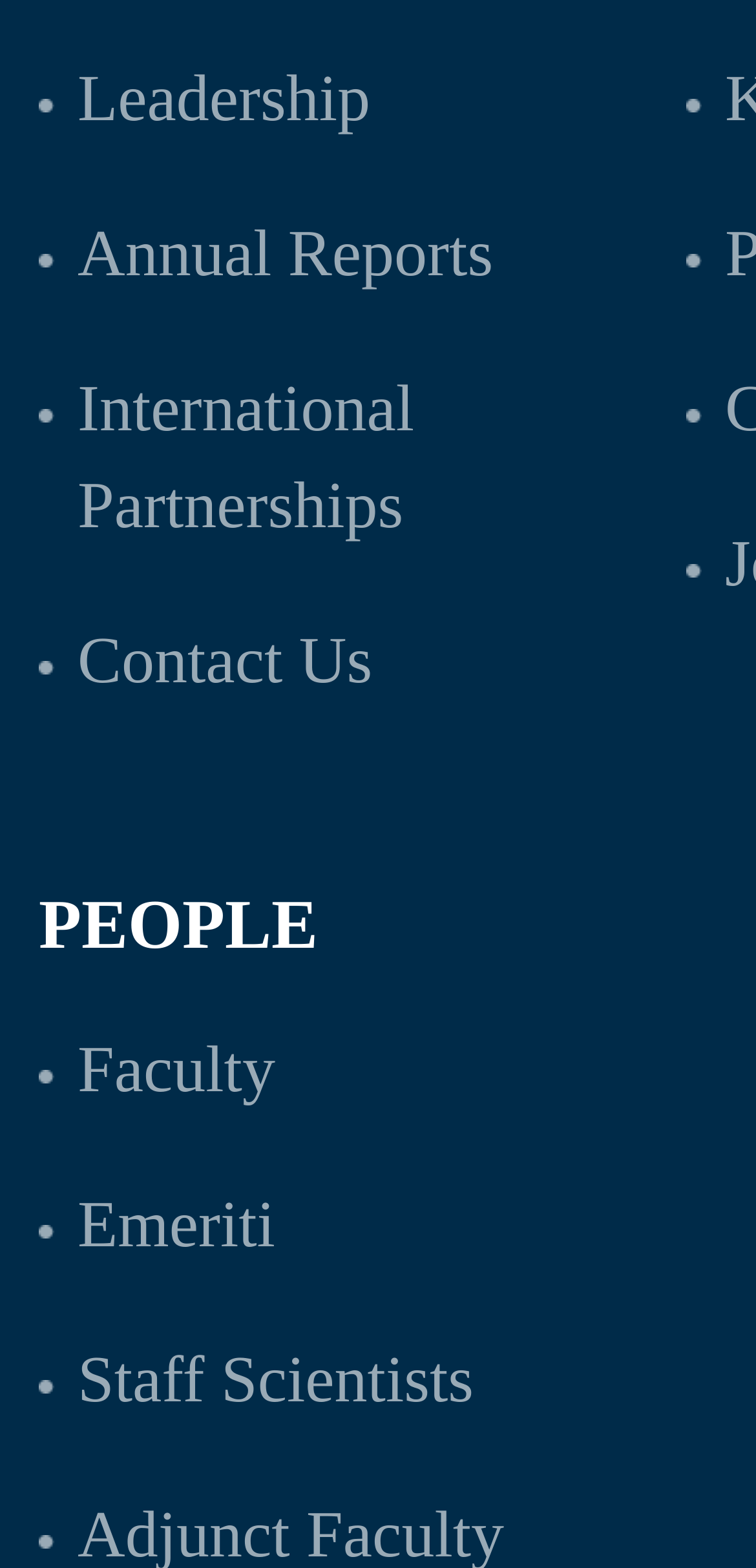Determine the bounding box coordinates of the clickable element to complete this instruction: "Go to Faculty page". Provide the coordinates in the format of four float numbers between 0 and 1, [left, top, right, bottom].

[0.103, 0.66, 0.364, 0.706]